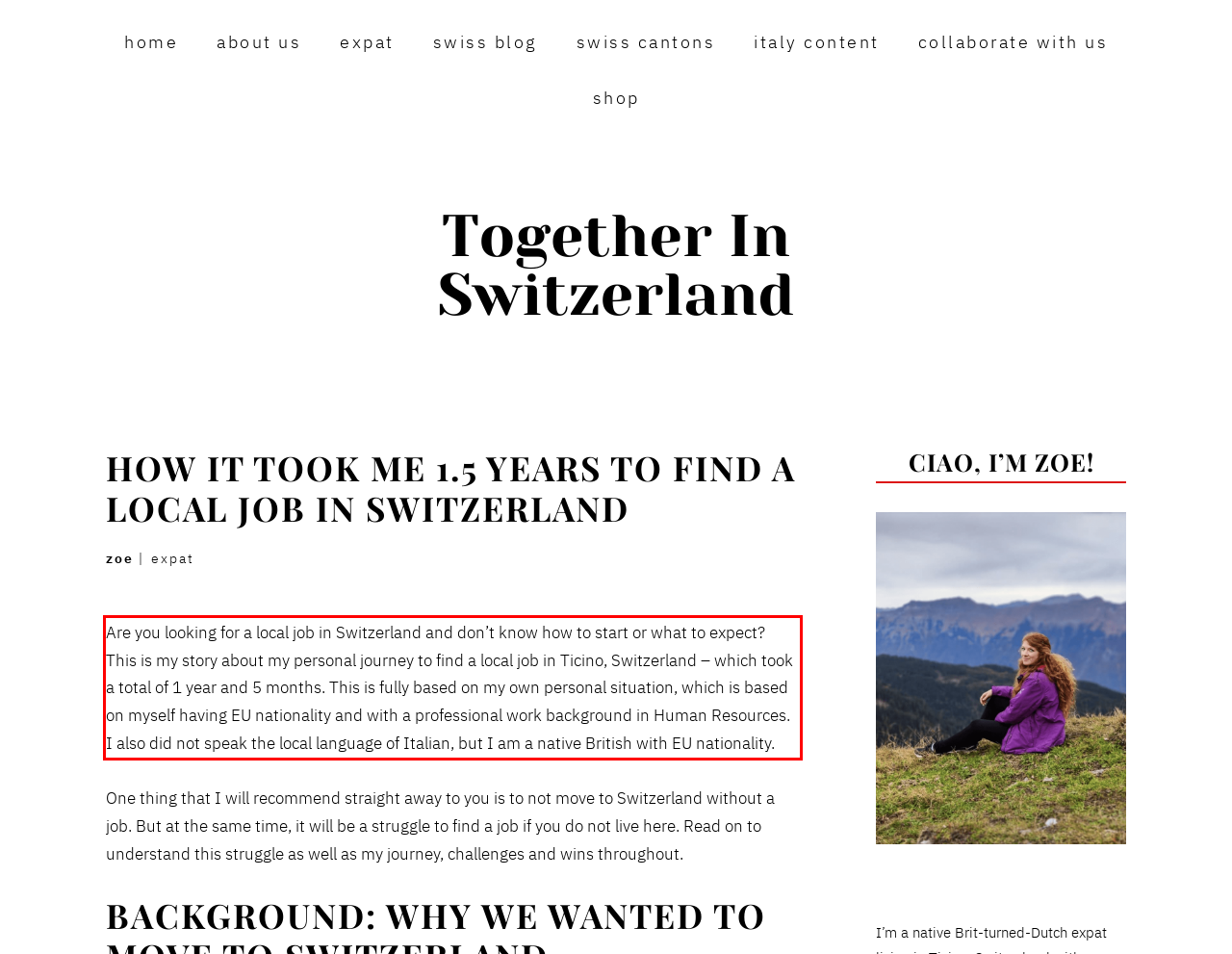Identify and extract the text within the red rectangle in the screenshot of the webpage.

Are you looking for a local job in Switzerland and don’t know how to start or what to expect? This is my story about my personal journey to find a local job in Ticino, Switzerland – which took a total of 1 year and 5 months. This is fully based on my own personal situation, which is based on myself having EU nationality and with a professional work background in Human Resources. I also did not speak the local language of Italian, but I am a native British with EU nationality.